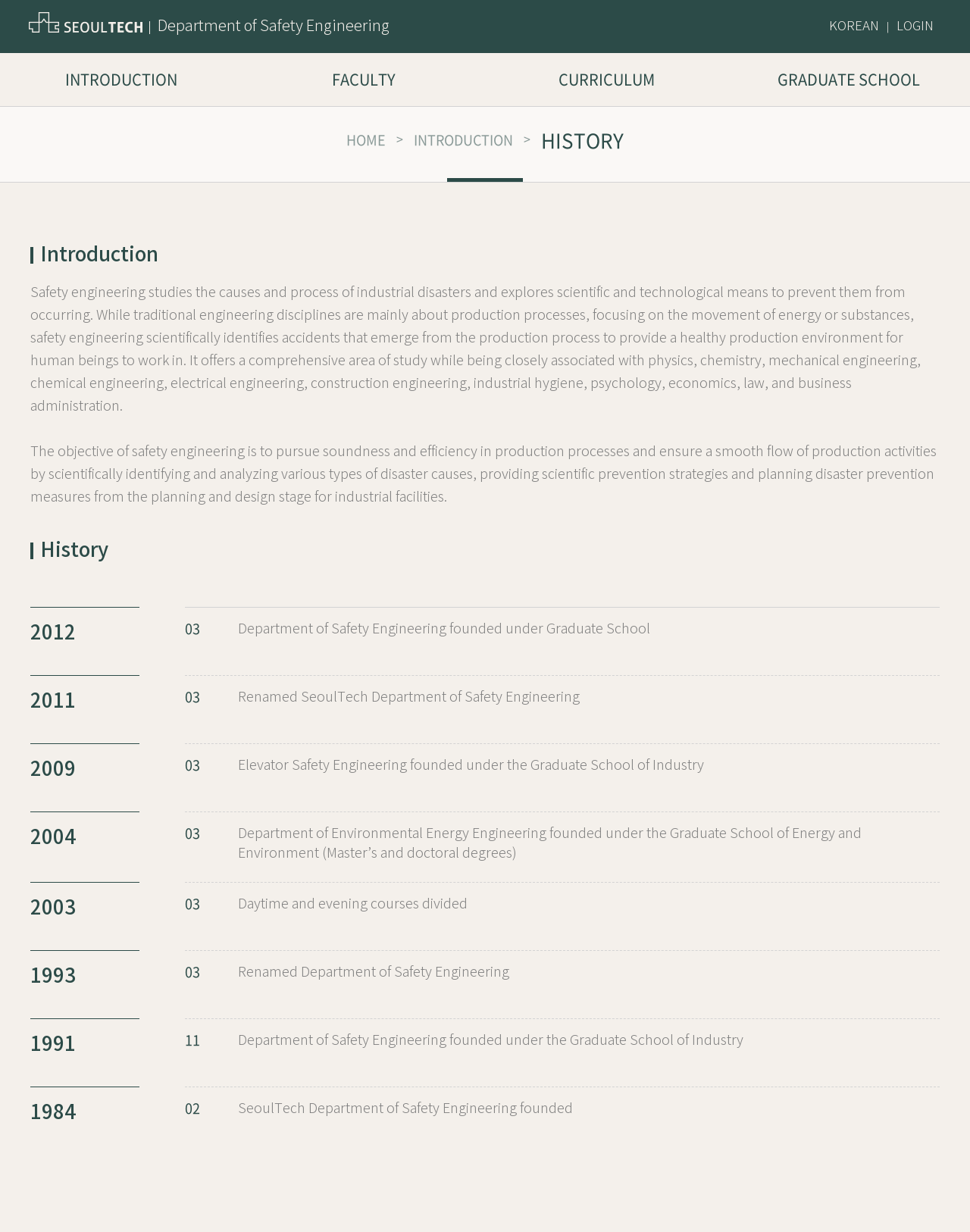Determine the bounding box coordinates for the area that needs to be clicked to fulfill this task: "access graduate school page". The coordinates must be given as four float numbers between 0 and 1, i.e., [left, top, right, bottom].

[0.758, 0.043, 0.992, 0.086]